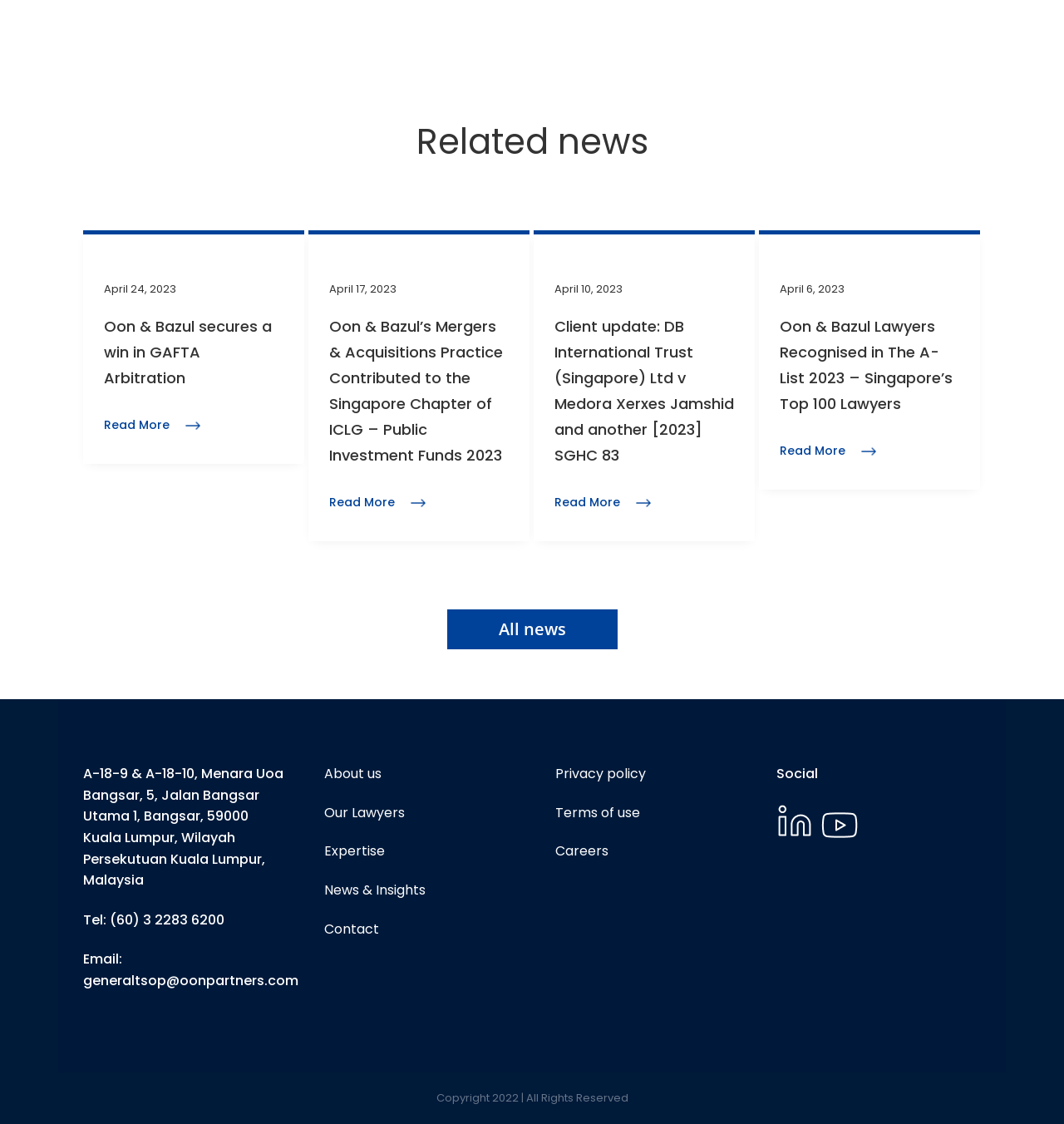Determine the bounding box coordinates of the region that needs to be clicked to achieve the task: "View all news".

[0.42, 0.542, 0.58, 0.578]